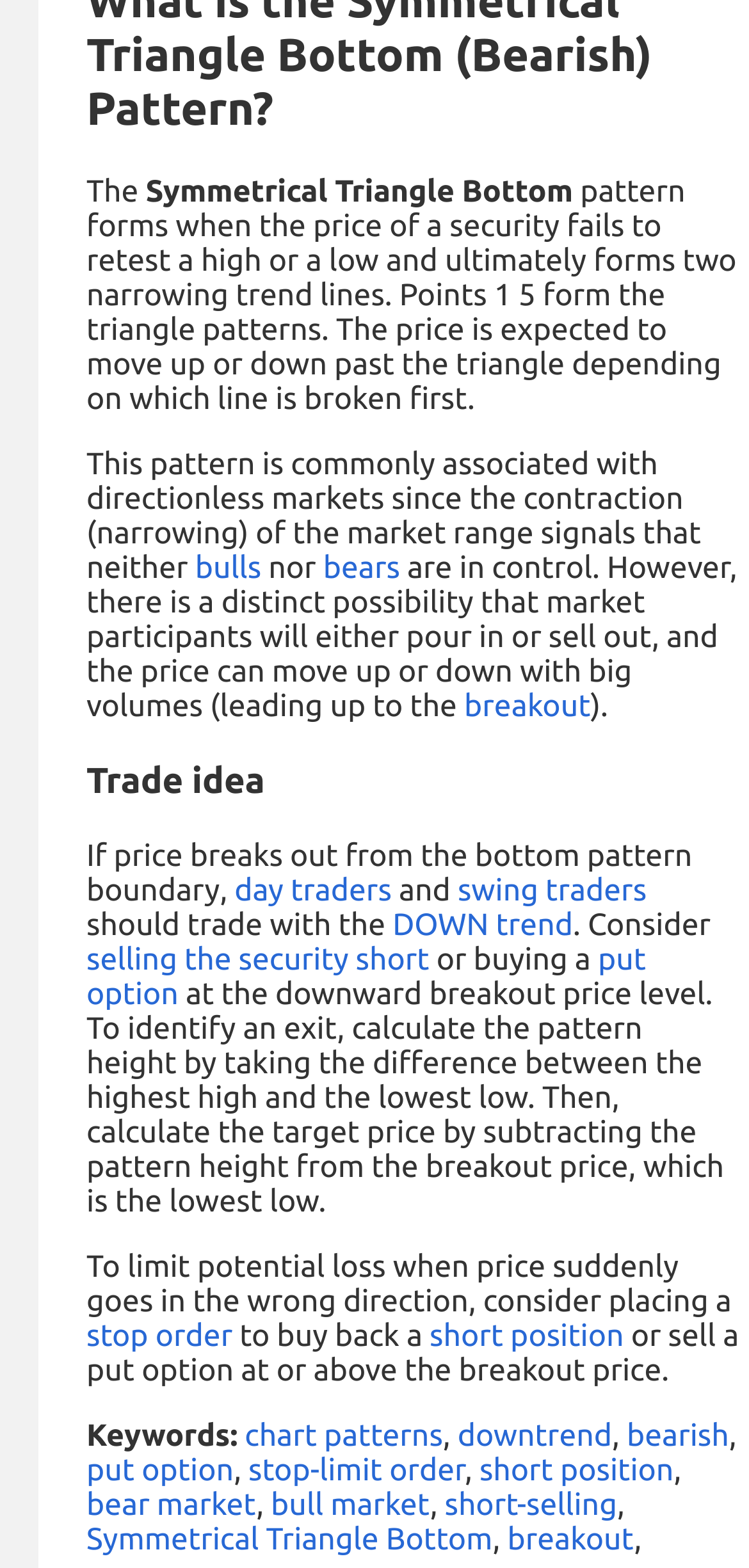Find the bounding box of the UI element described as follows: "bears".

[0.431, 0.352, 0.534, 0.374]